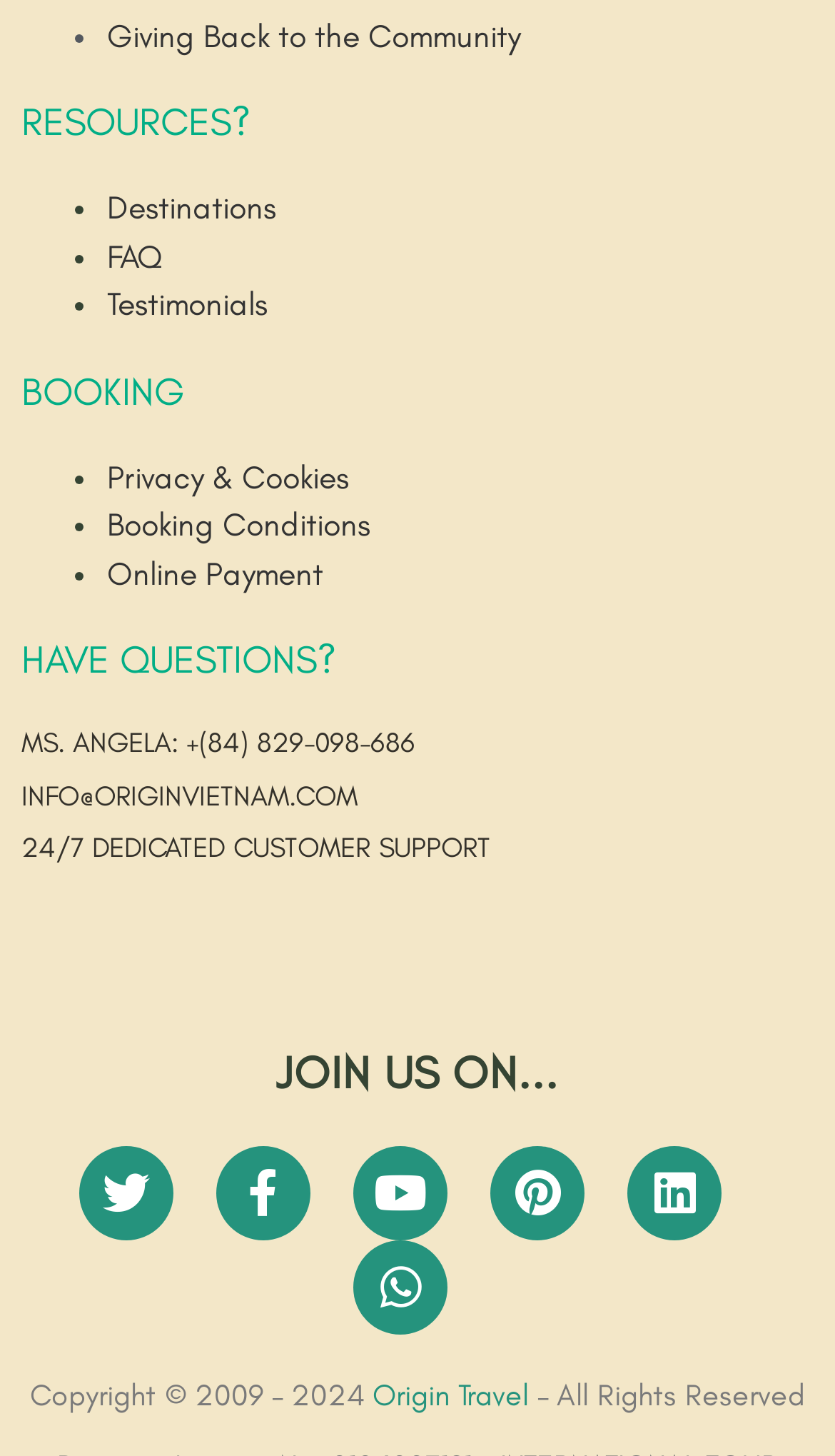Analyze the image and provide a detailed answer to the question: What is the name of the company?

The company name can be found at the bottom of the webpage, in the copyright section, where it is listed as 'Copyright © 2009 – 2024 Origin Travel – All Rights Reserved'.